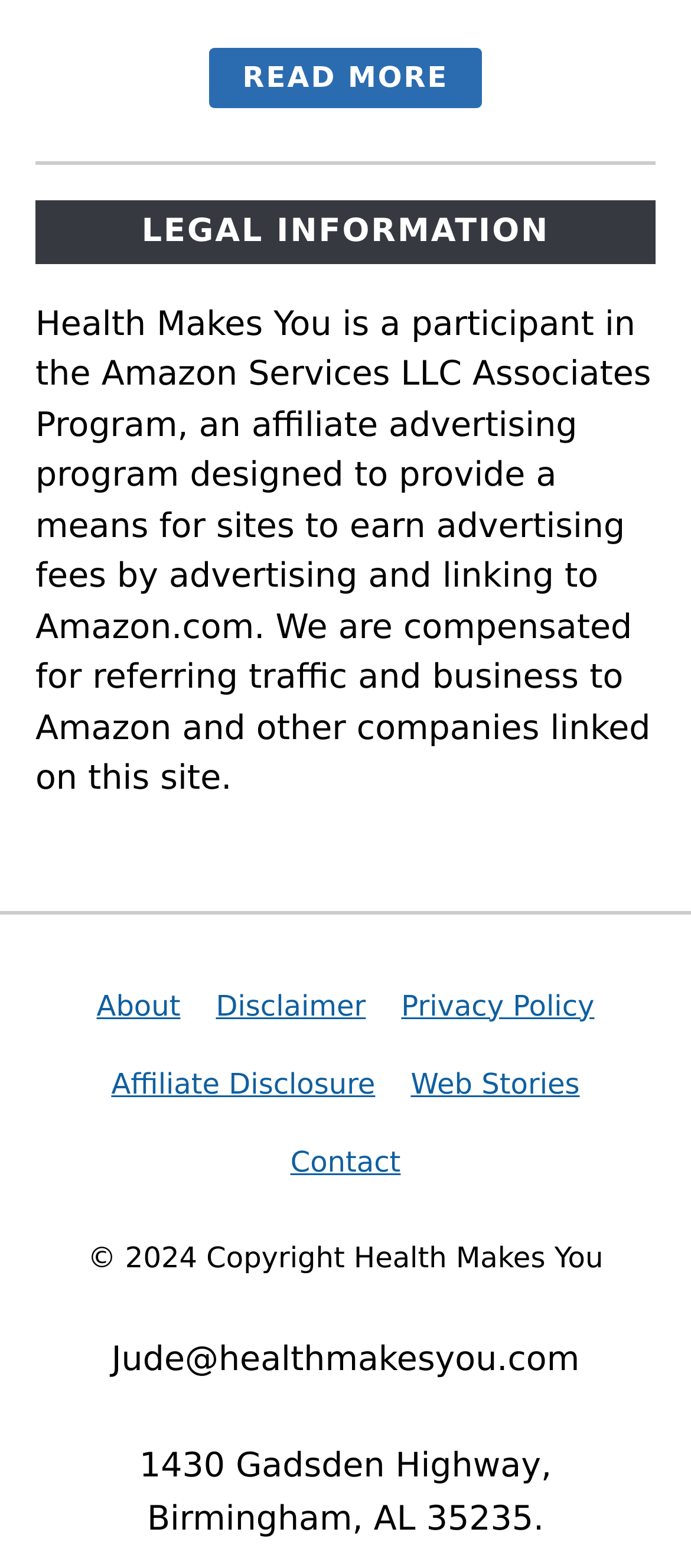How many links are there in the footer section? Please answer the question using a single word or phrase based on the image.

6